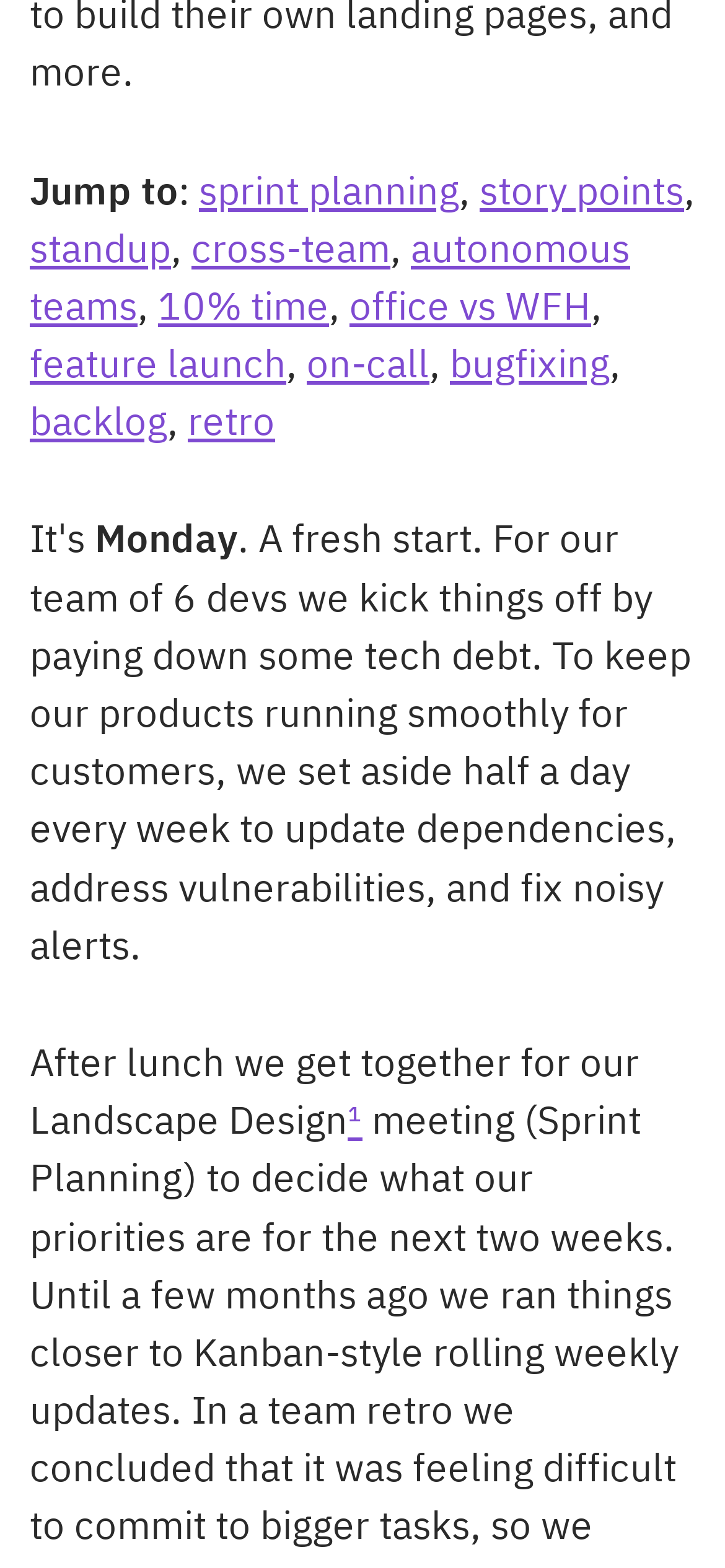Provide the bounding box coordinates of the section that needs to be clicked to accomplish the following instruction: "Read about Landscape Design meeting."

[0.041, 0.667, 0.882, 0.729]